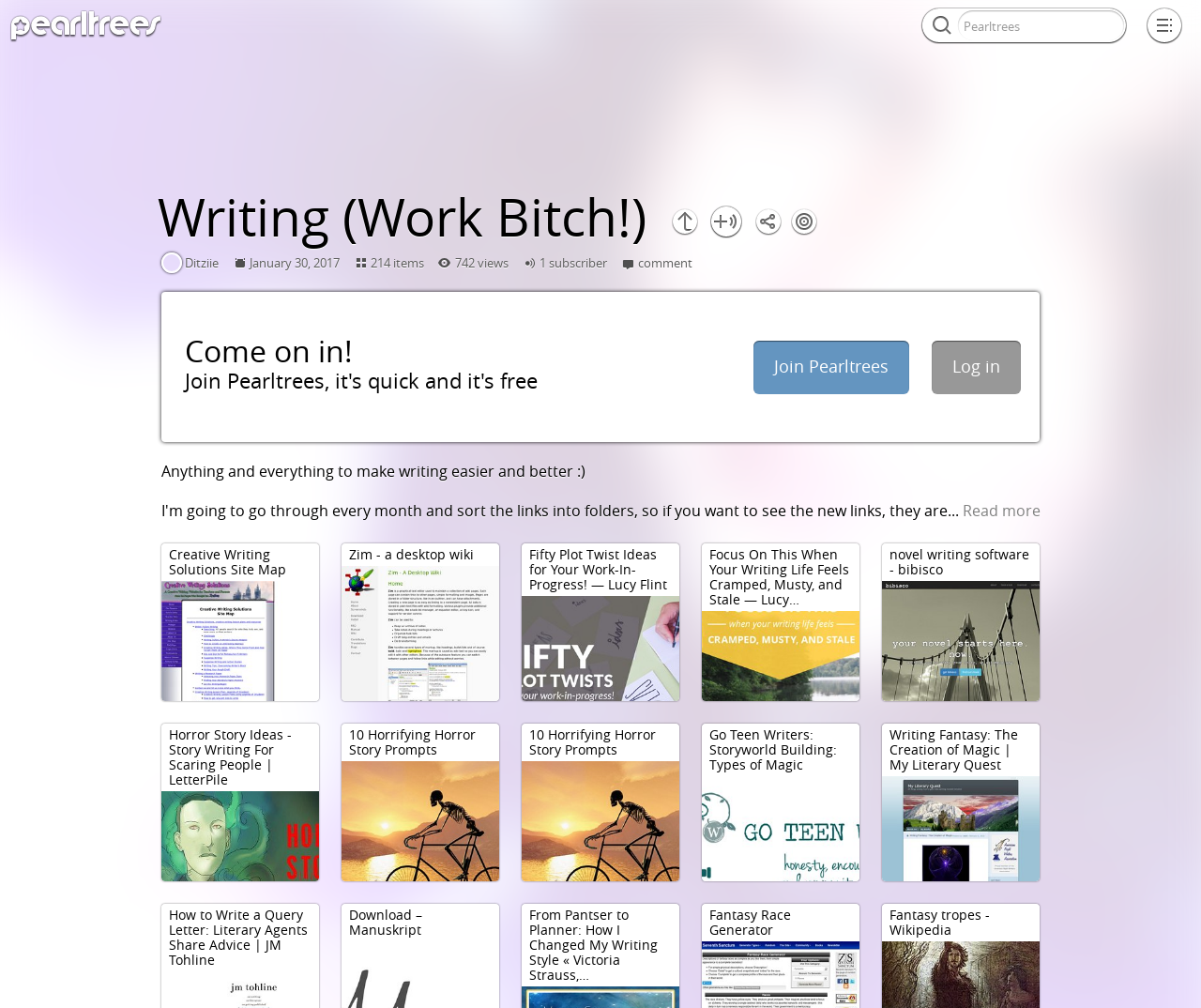What is the topic of the webpage?
Refer to the screenshot and deliver a thorough answer to the question presented.

I inferred the topic by analyzing the various static text elements on the webpage, such as 'Anything and everything to make writing easier and better :)', 'Creative Writing Solutions Site Map', and 'novel writing software - bibisco', which all suggest that the webpage is related to writing.